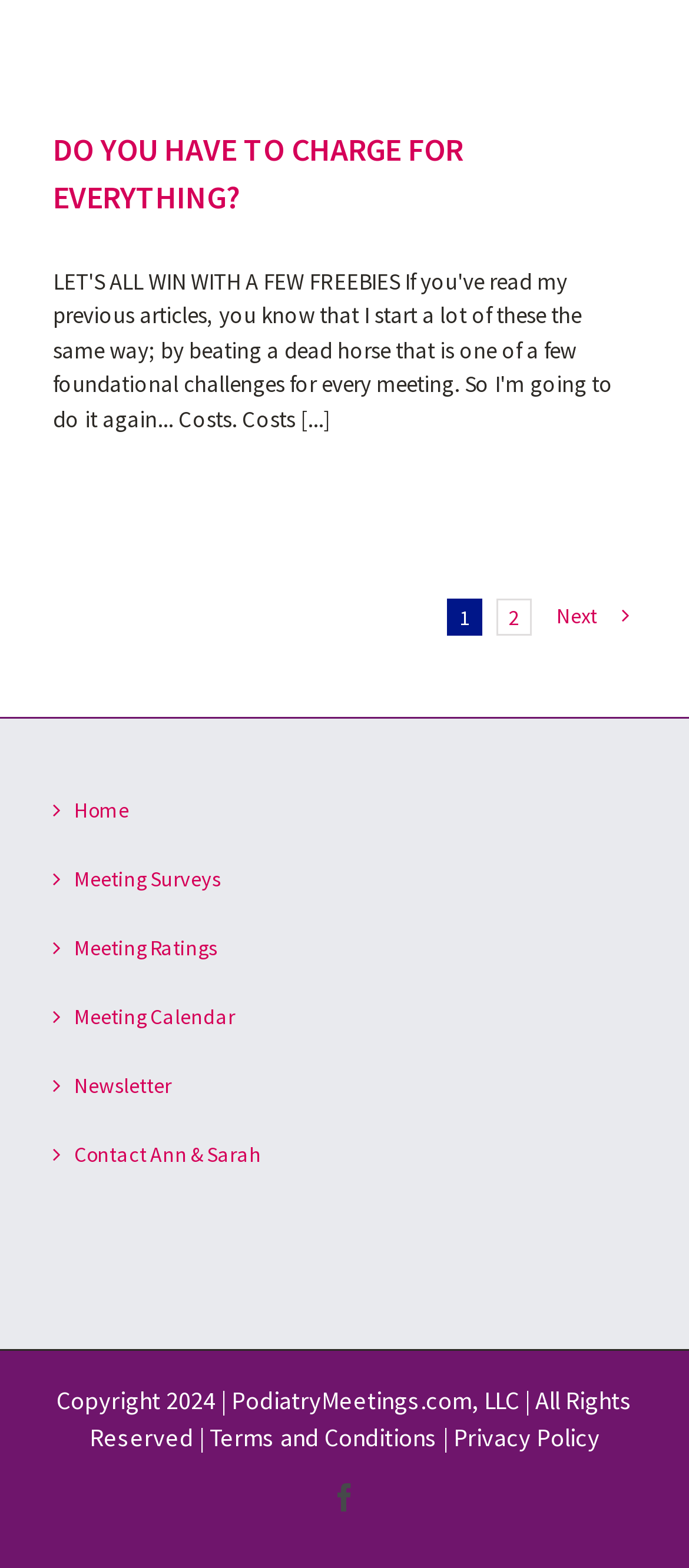What is the name of the website?
Please answer the question with as much detail as possible using the screenshot.

The name of the website can be determined by looking at the copyright information 'Copyright 2024 | PodiatryMeetings.com, LLC | All Rights Reserved |' which is a child element of the LayoutTable element.